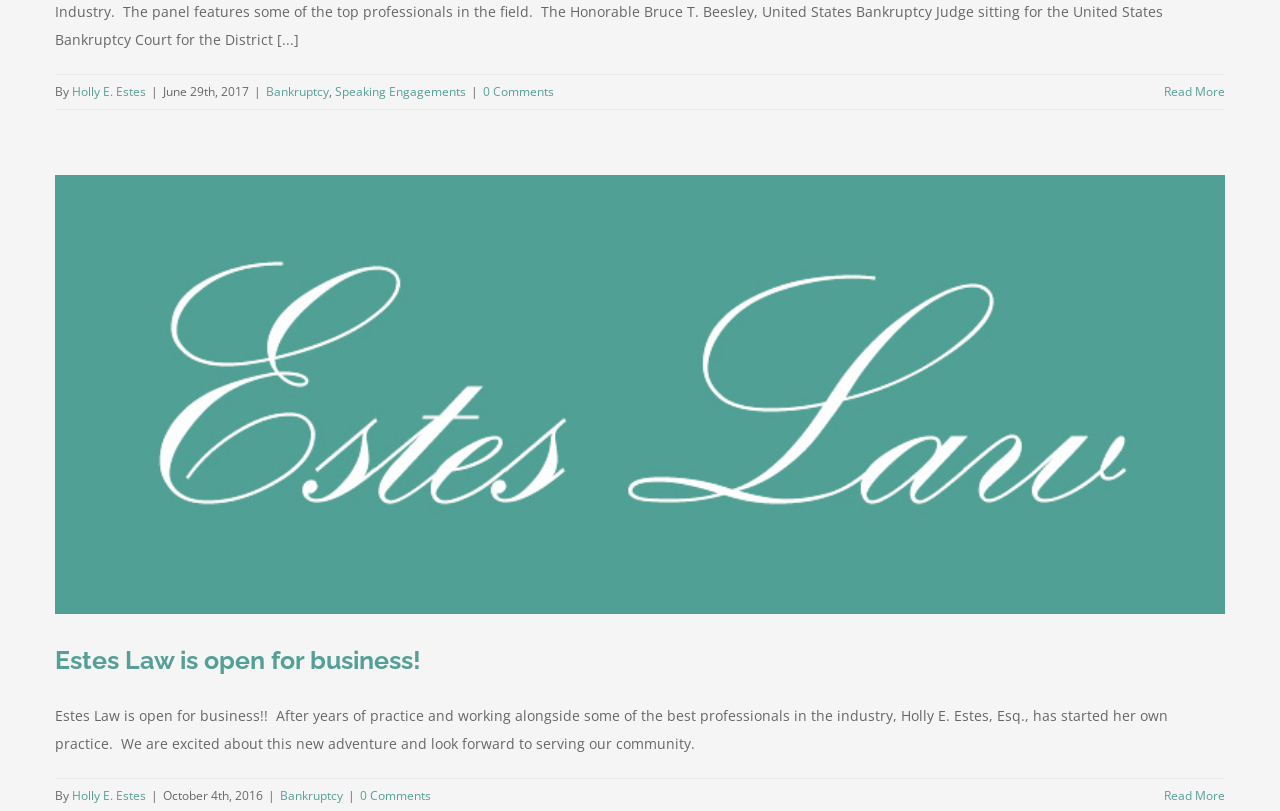Please identify the coordinates of the bounding box that should be clicked to fulfill this instruction: "Click on Holly E. Estes".

[0.056, 0.103, 0.114, 0.124]